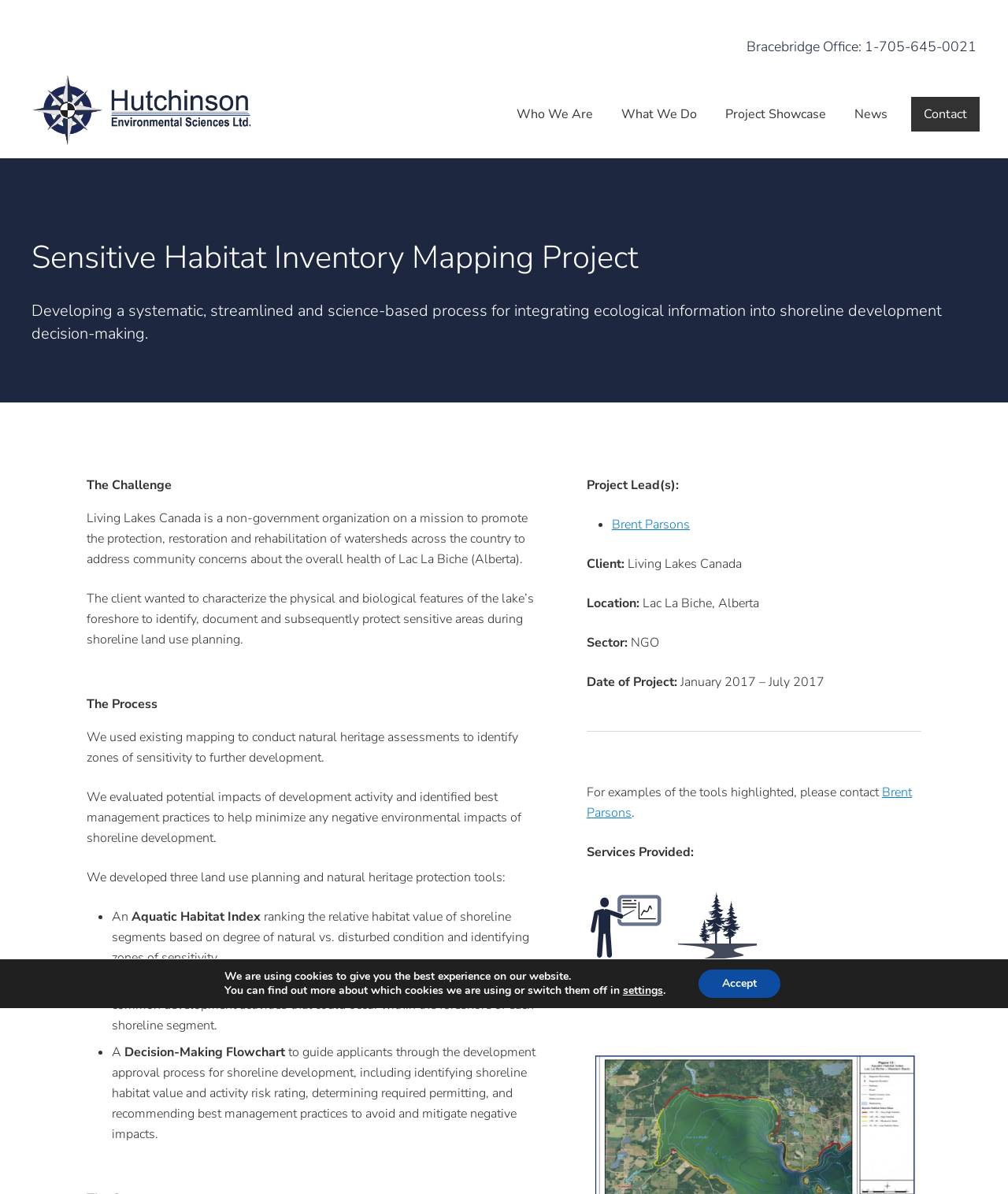Provide a single word or phrase to answer the given question: 
What is the purpose of the Aquatic Habitat Index?

Ranking habitat value of shoreline segments